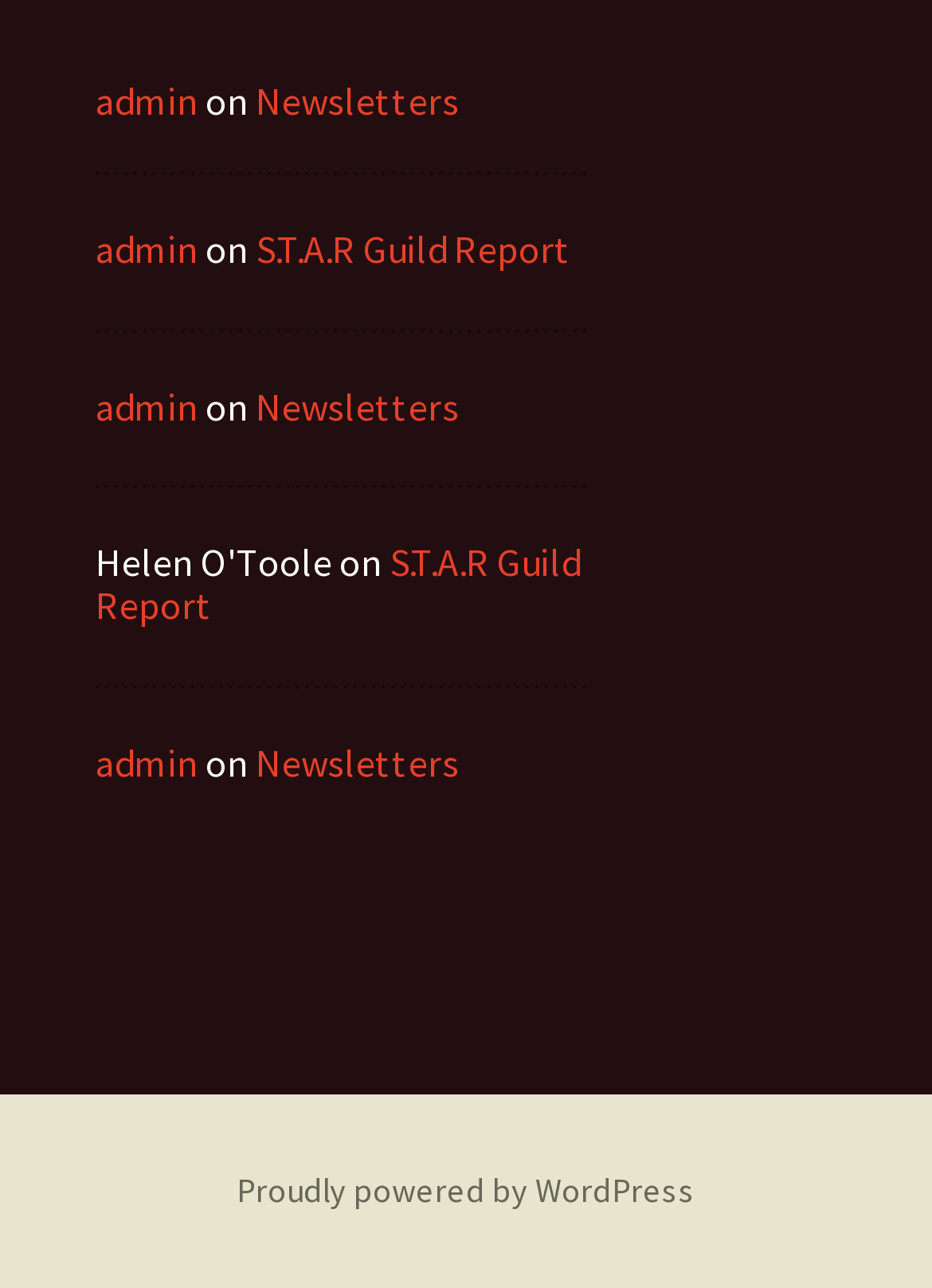Please determine the bounding box coordinates of the clickable area required to carry out the following instruction: "go to admin". The coordinates must be four float numbers between 0 and 1, represented as [left, top, right, bottom].

[0.103, 0.059, 0.213, 0.096]